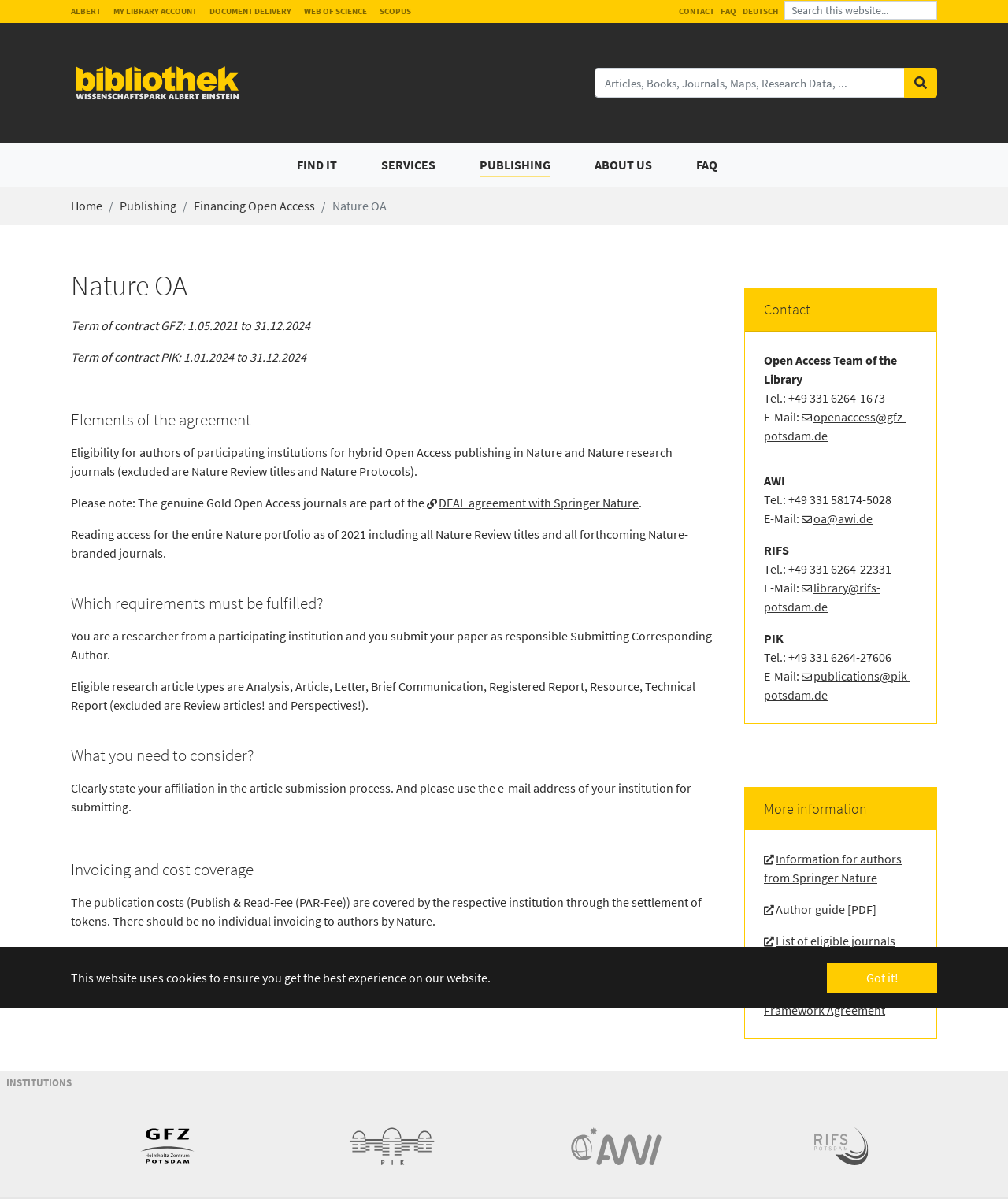What is the name of the library?
Look at the image and provide a detailed response to the question.

I found the name of the library by looking at the logo of the library at the top left corner of the webpage, which is described as 'Logo of Bibliothek Wissenschaftspark Albert Einstein'.